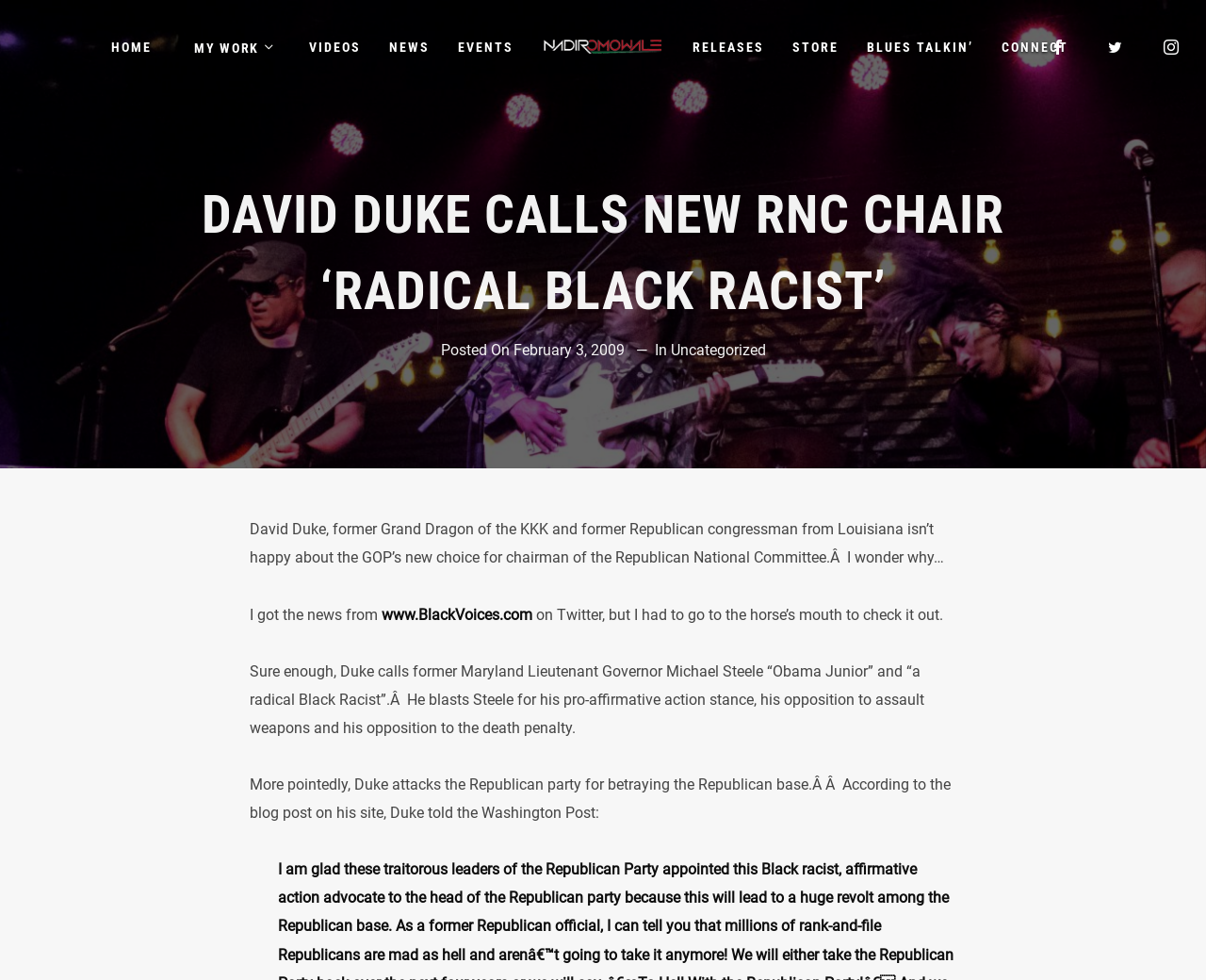Locate the bounding box coordinates of the region to be clicked to comply with the following instruction: "Visit the STORE". The coordinates must be four float numbers between 0 and 1, in the form [left, top, right, bottom].

[0.645, 0.0, 0.707, 0.096]